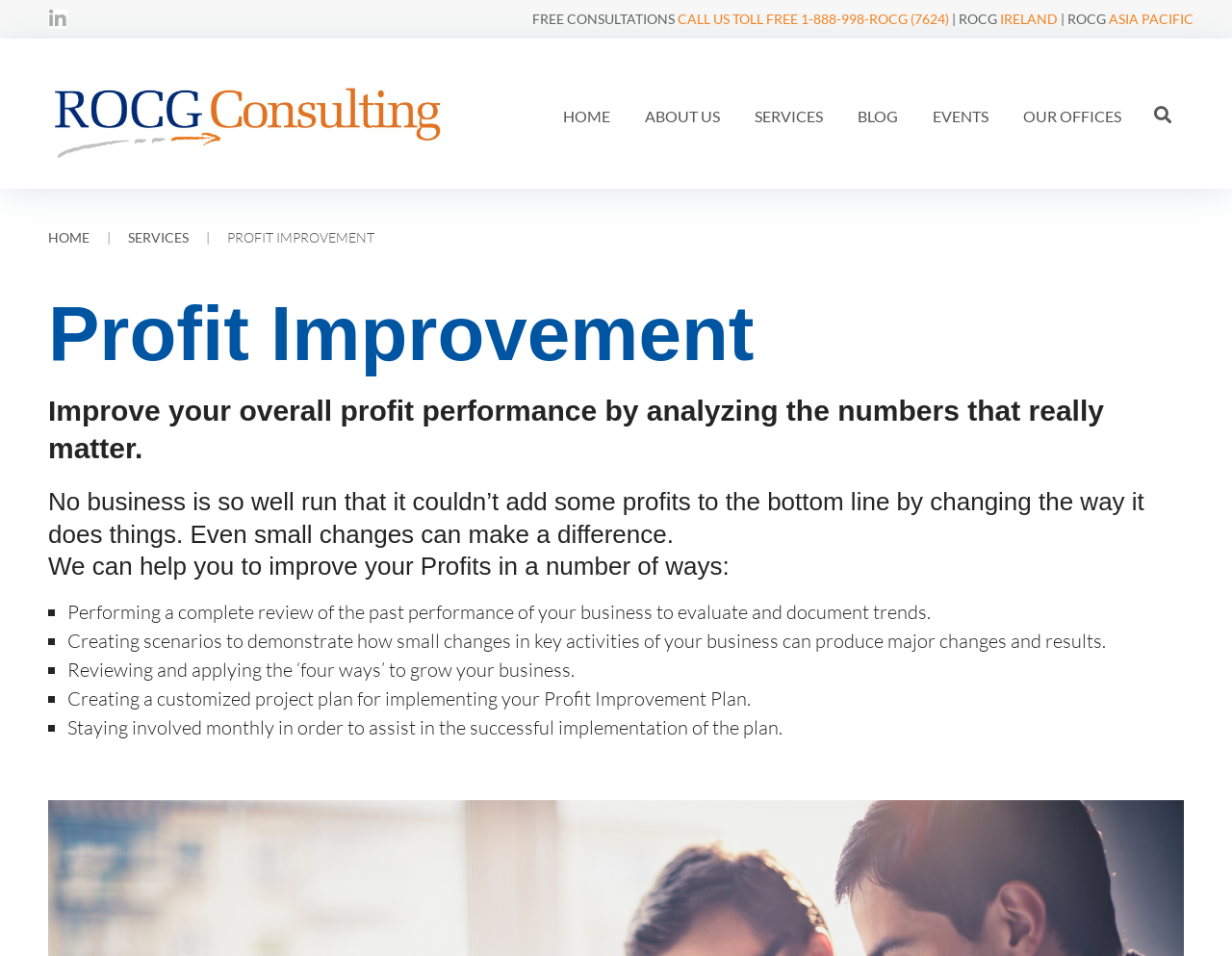Provide a brief response to the question below using a single word or phrase: 
What is the purpose of the 'four ways' in the profit improvement plan?

To grow your business